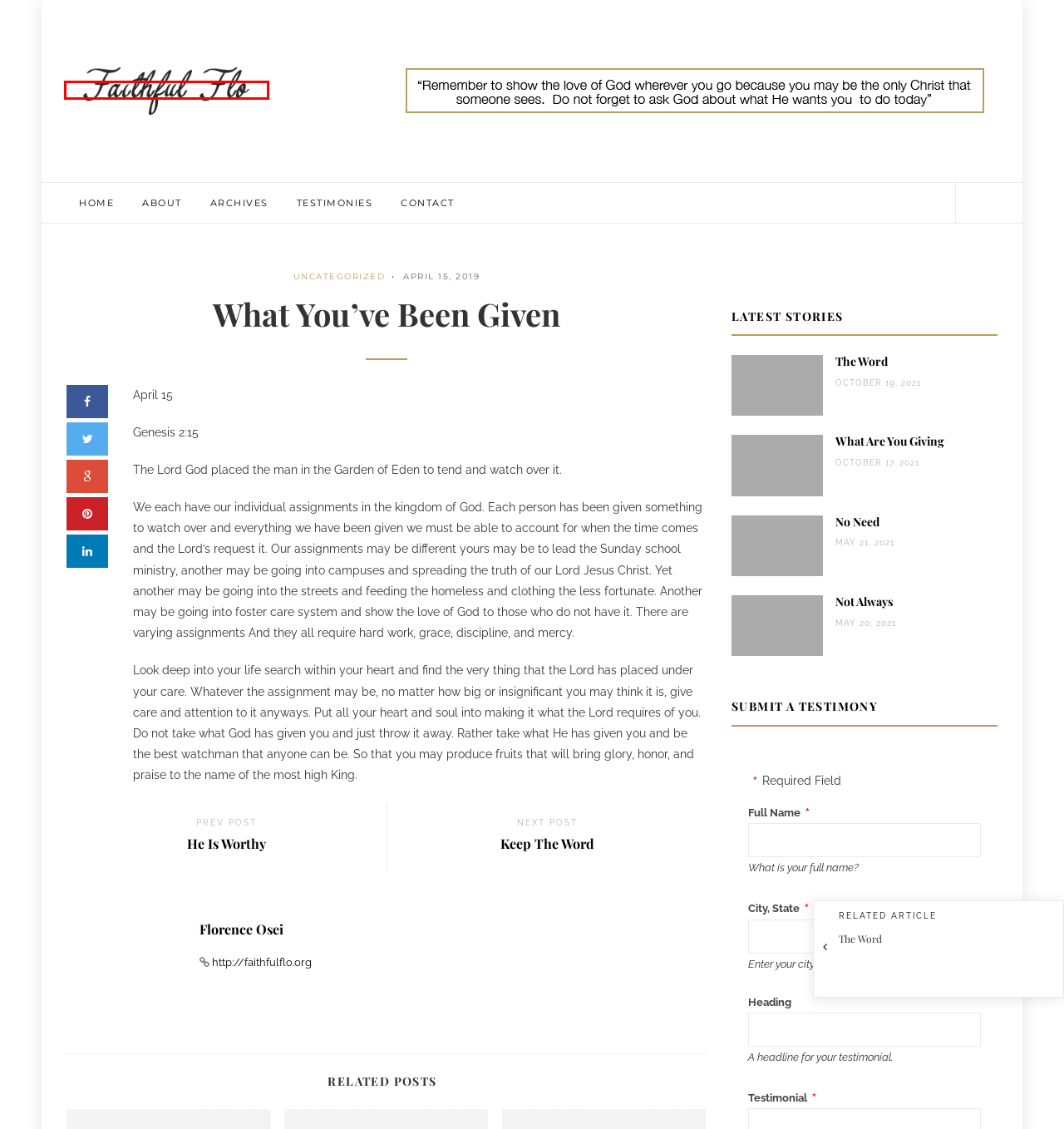Given a webpage screenshot with a UI element marked by a red bounding box, choose the description that best corresponds to the new webpage that will appear after clicking the element. The candidates are:
A. Contact – Faithful Flo
B. He Is Worthy – Faithful Flo
C. About – Faithful Flo
D. Faithful Flo – Your Pursuit Towards Faithful Devotion
E. Uncategorized – Faithful Flo
F. Archives – Faithful Flo
G. admin – Faithful Flo
H. Keep The Word – Faithful Flo

D